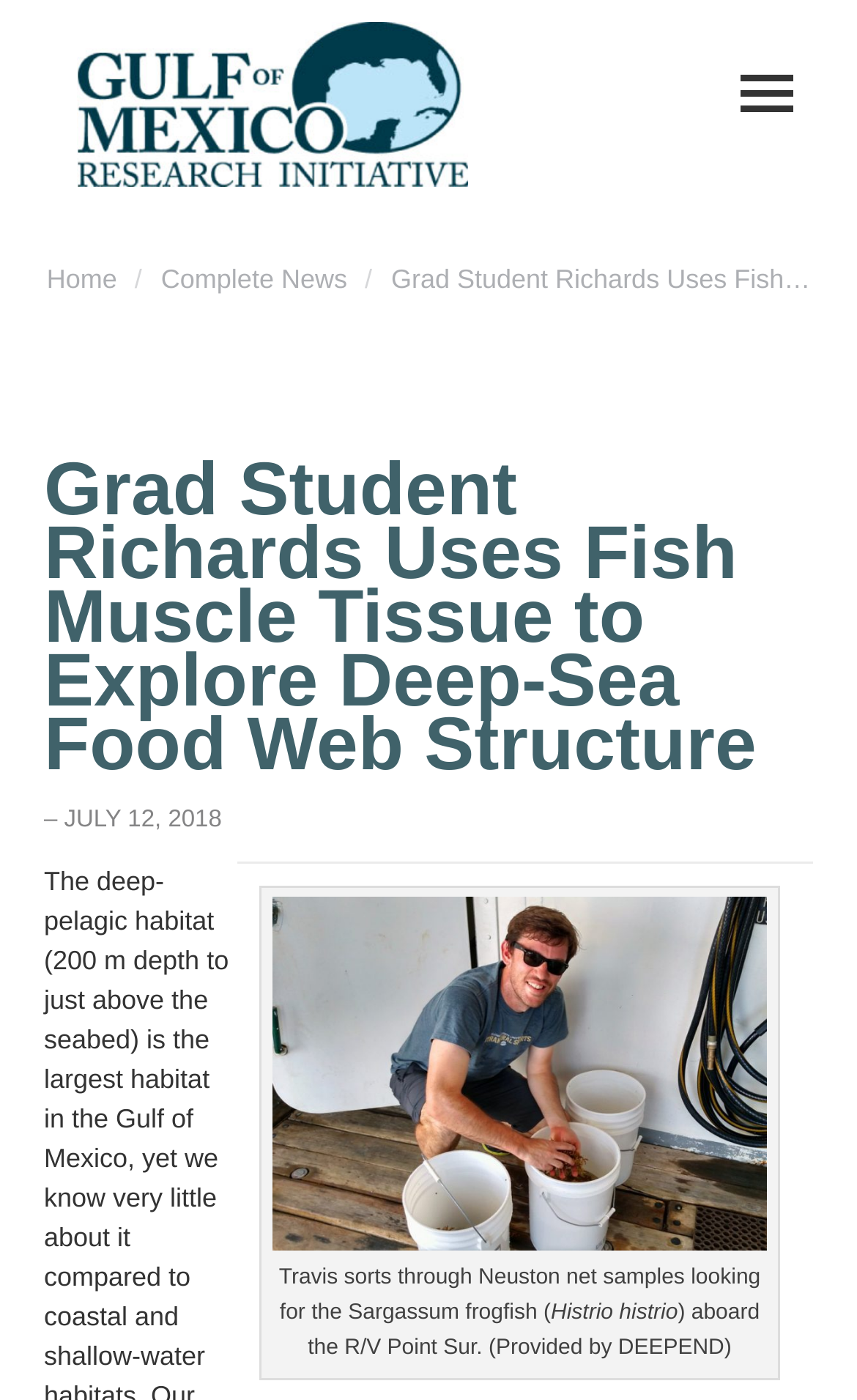What is the title or heading displayed on the webpage?

Grad Student Richards Uses Fish Muscle Tissue to Explore Deep-Sea Food Web Structure